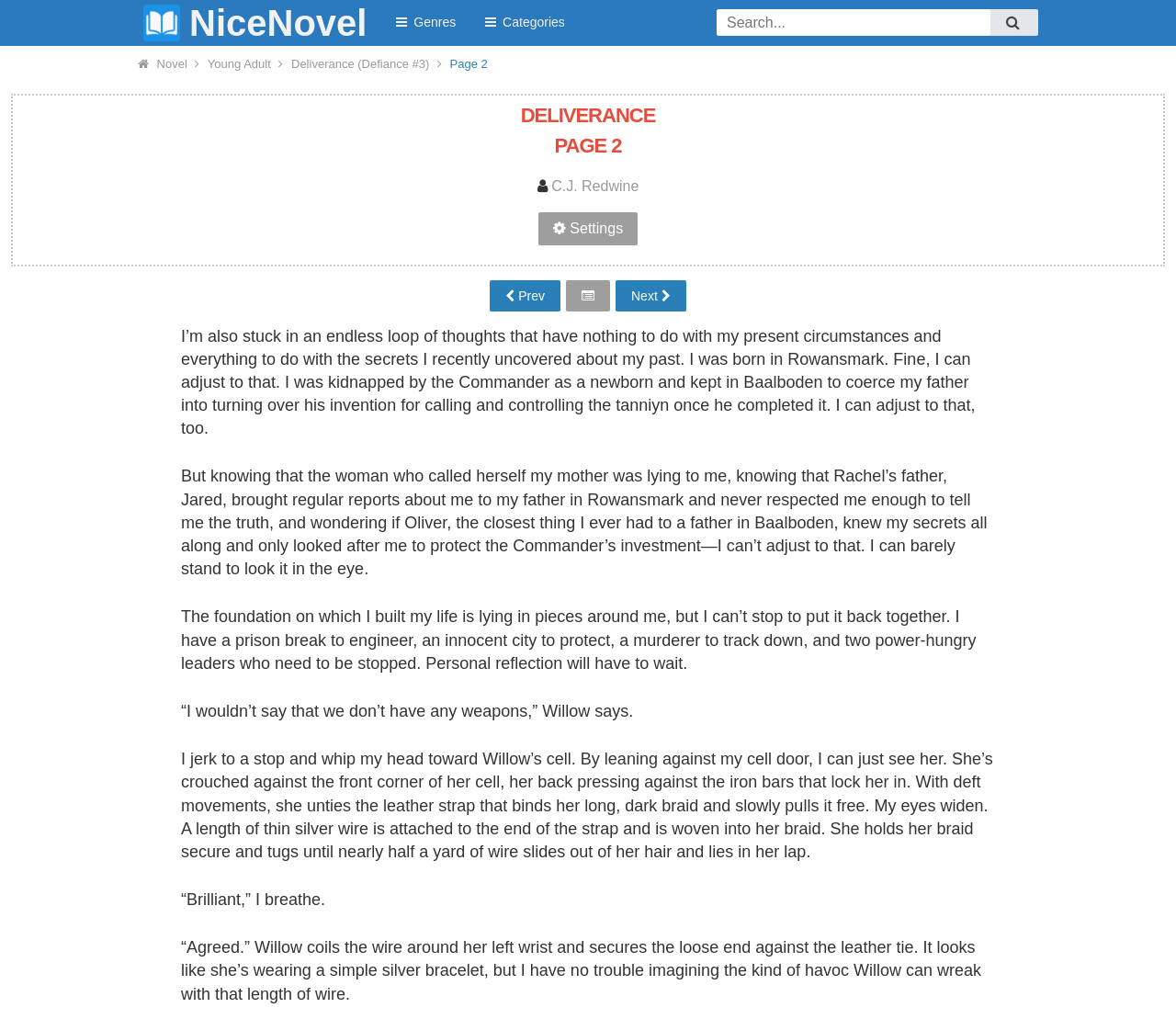What is the current page number?
Provide an in-depth and detailed answer to the question.

The answer can be found in the link element with the text 'Page 2' which is located at [0.38, 0.056, 0.415, 0.069]. This suggests that the current page number is 2.